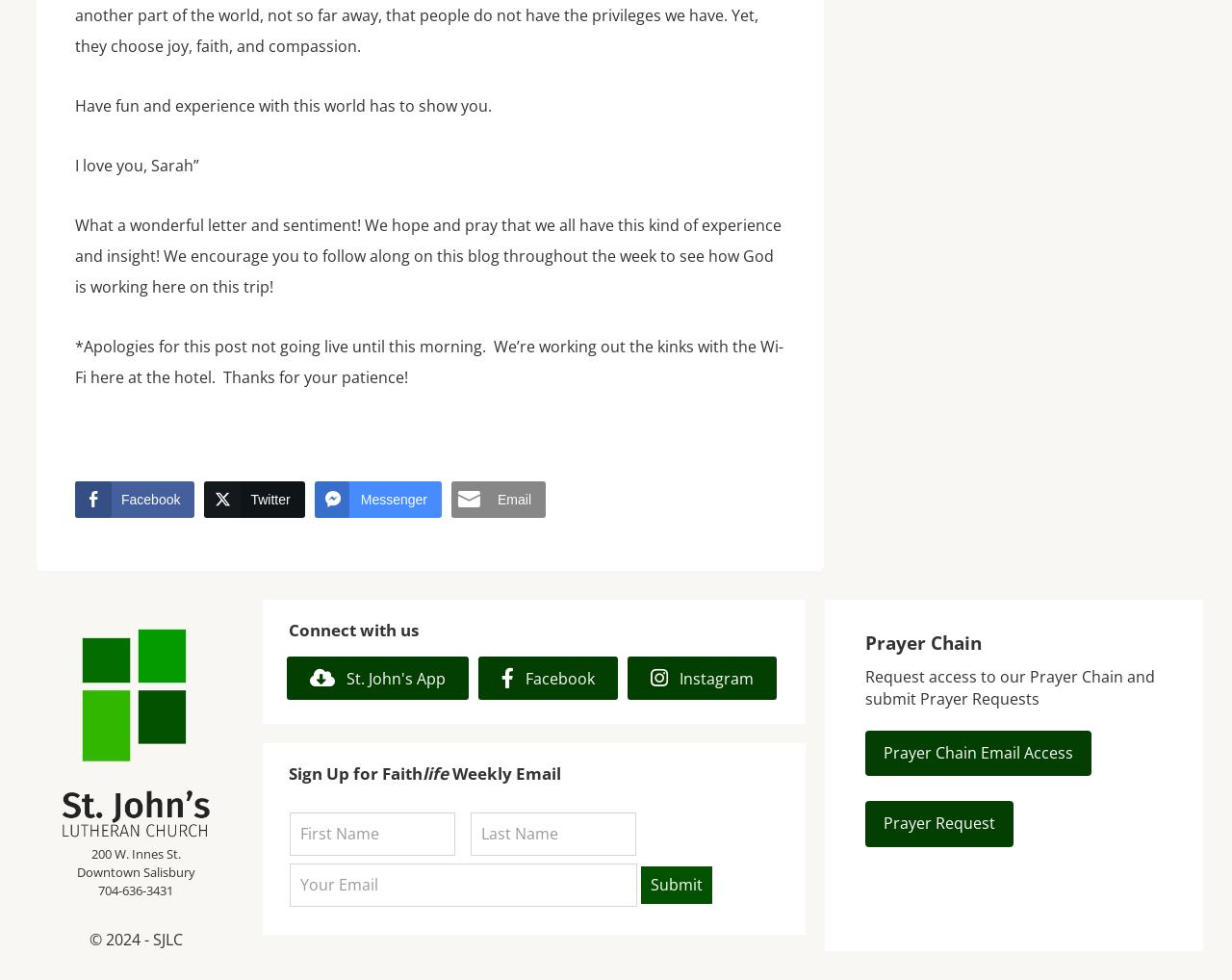Could you locate the bounding box coordinates for the section that should be clicked to accomplish this task: "Submit".

[0.52, 0.884, 0.578, 0.922]